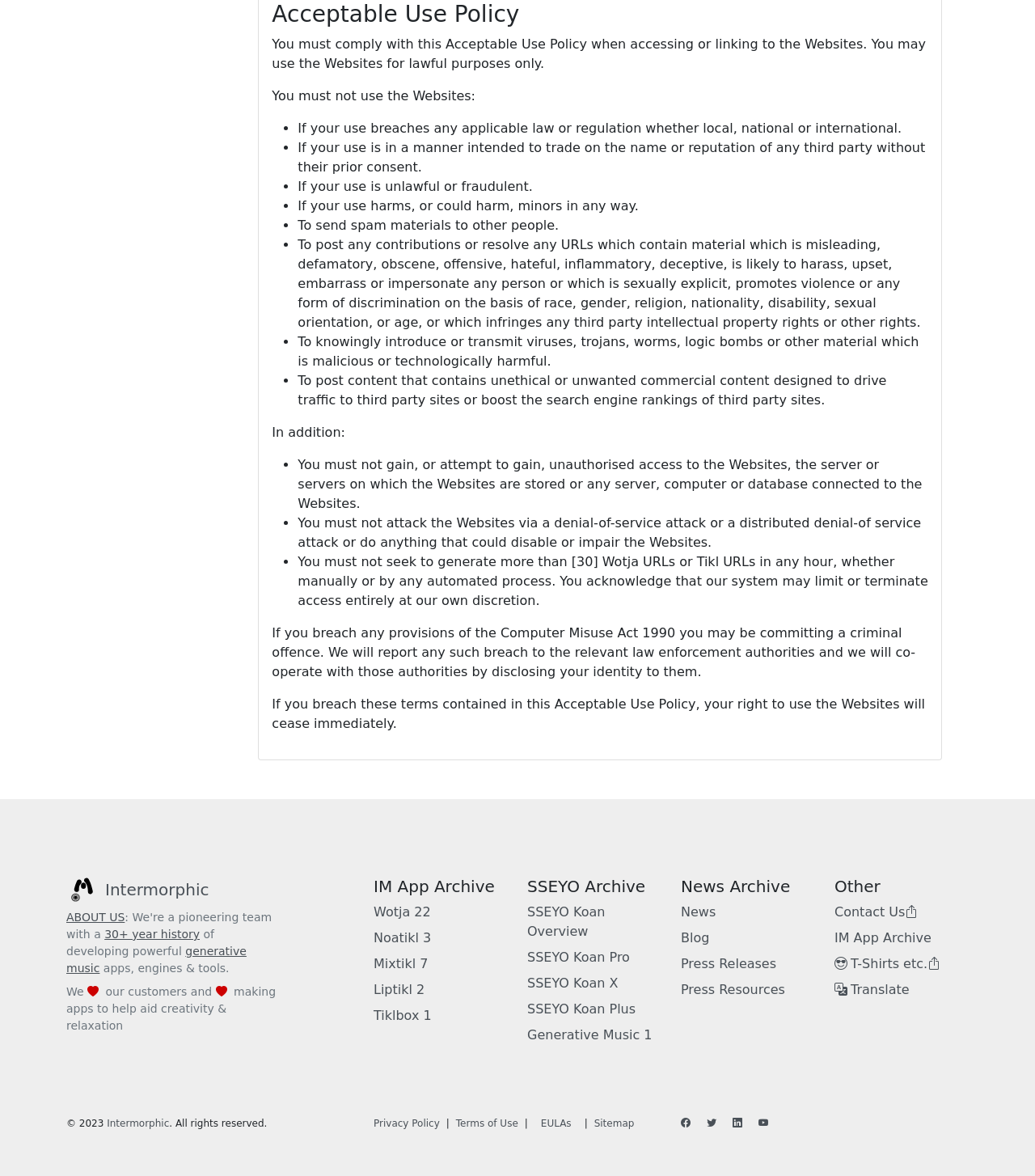Please mark the clickable region by giving the bounding box coordinates needed to complete this instruction: "Click on the 'Intermorphic' link".

[0.064, 0.745, 0.202, 0.768]